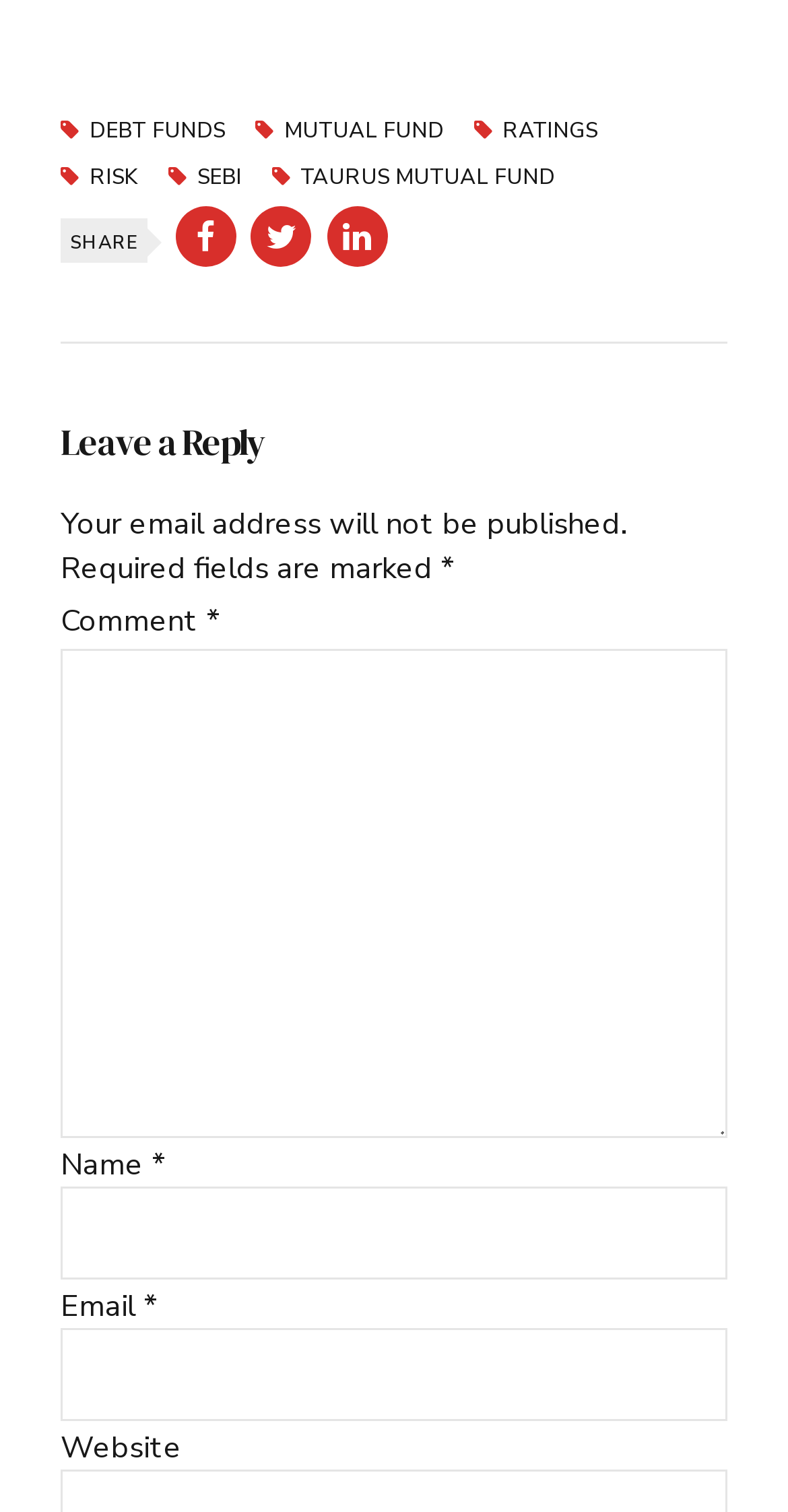Locate the bounding box coordinates of the clickable region necessary to complete the following instruction: "Click on SHARE". Provide the coordinates in the format of four float numbers between 0 and 1, i.e., [left, top, right, bottom].

[0.088, 0.152, 0.176, 0.168]